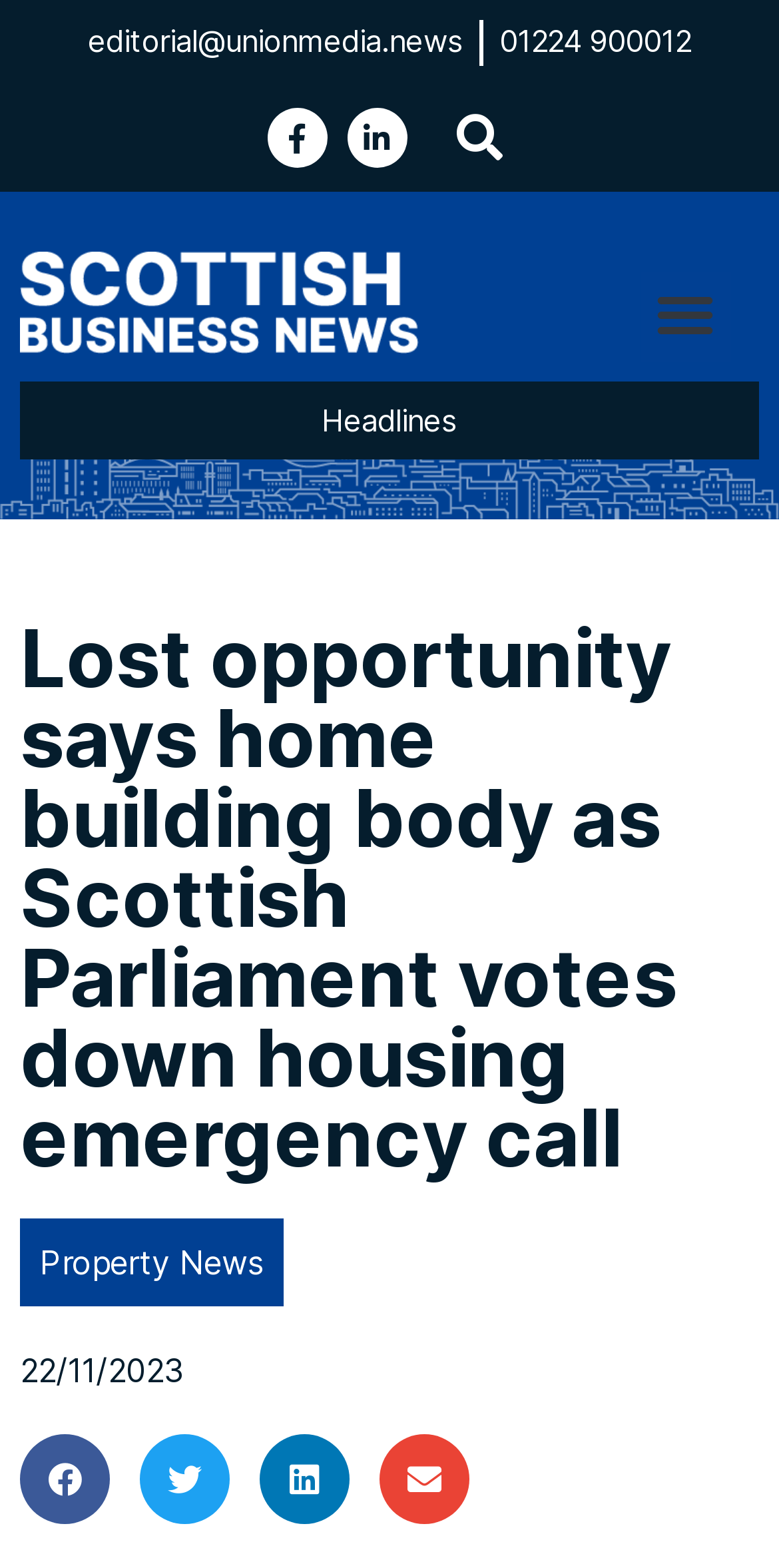Identify the bounding box coordinates of the section to be clicked to complete the task described by the following instruction: "Contact the New Zealand Media Council". The coordinates should be four float numbers between 0 and 1, formatted as [left, top, right, bottom].

None